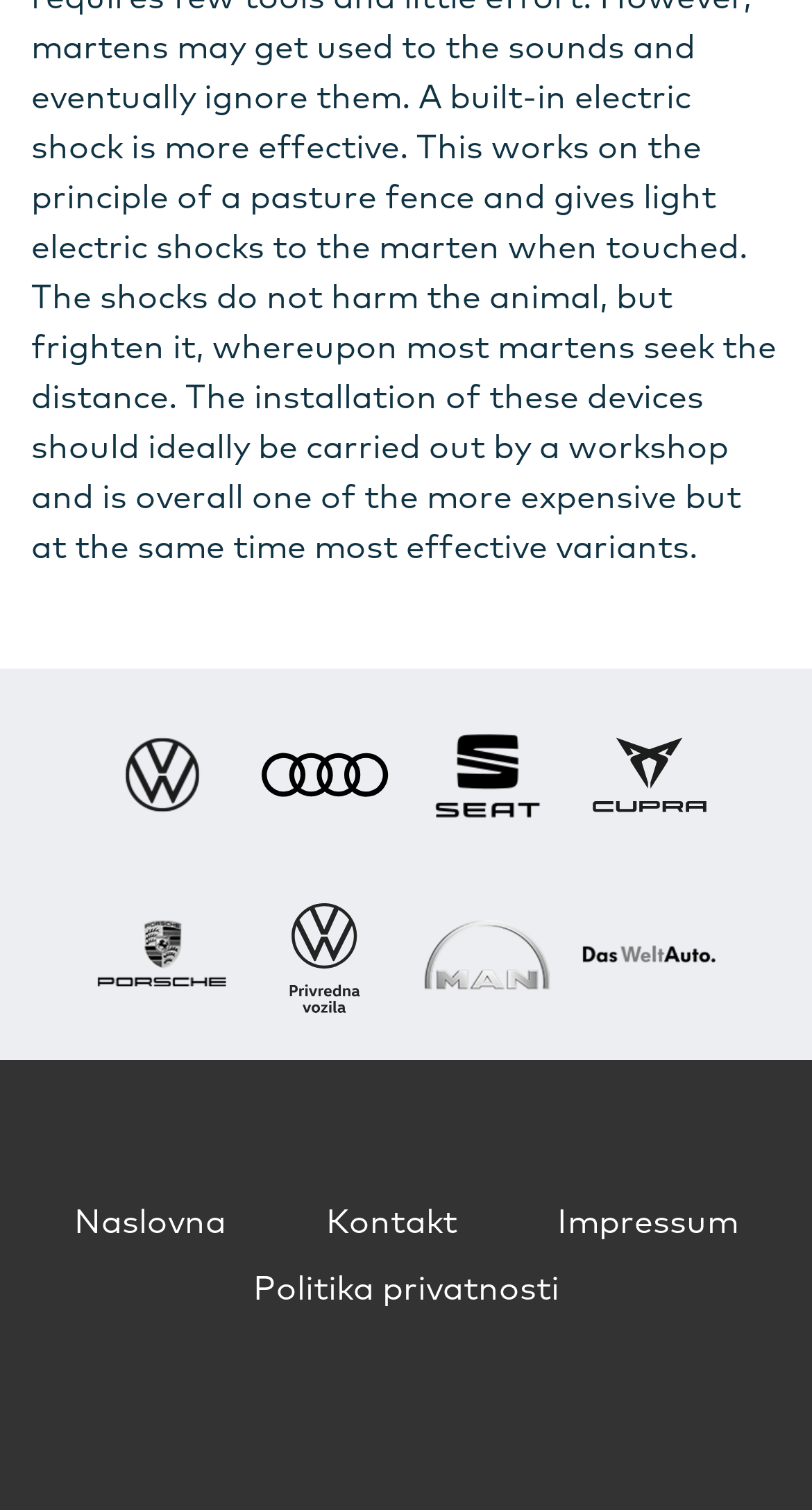Locate the bounding box coordinates of the clickable element to fulfill the following instruction: "Click on Volkswagen". Provide the coordinates as four float numbers between 0 and 1 in the format [left, top, right, bottom].

[0.11, 0.493, 0.29, 0.524]